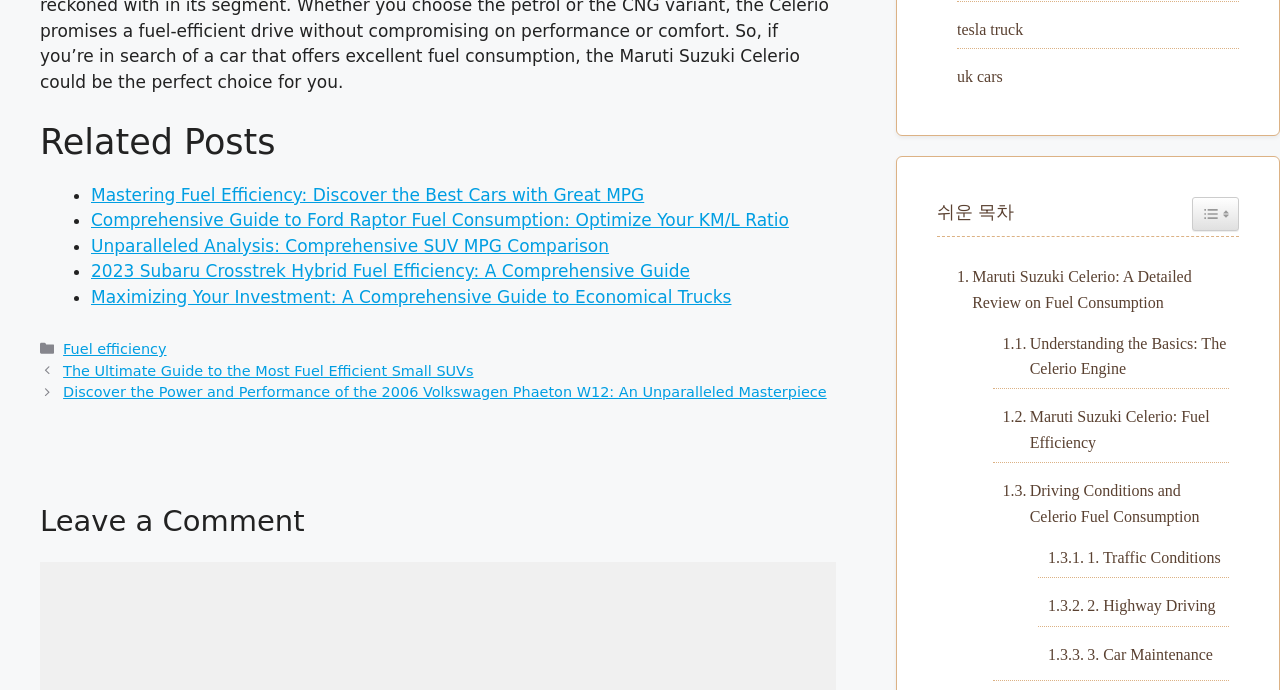Find the bounding box coordinates of the clickable element required to execute the following instruction: "Explore 'Comprehensive Guide to Ford Raptor Fuel Consumption: Optimize Your KM/L Ratio'". Provide the coordinates as four float numbers between 0 and 1, i.e., [left, top, right, bottom].

[0.071, 0.305, 0.616, 0.334]